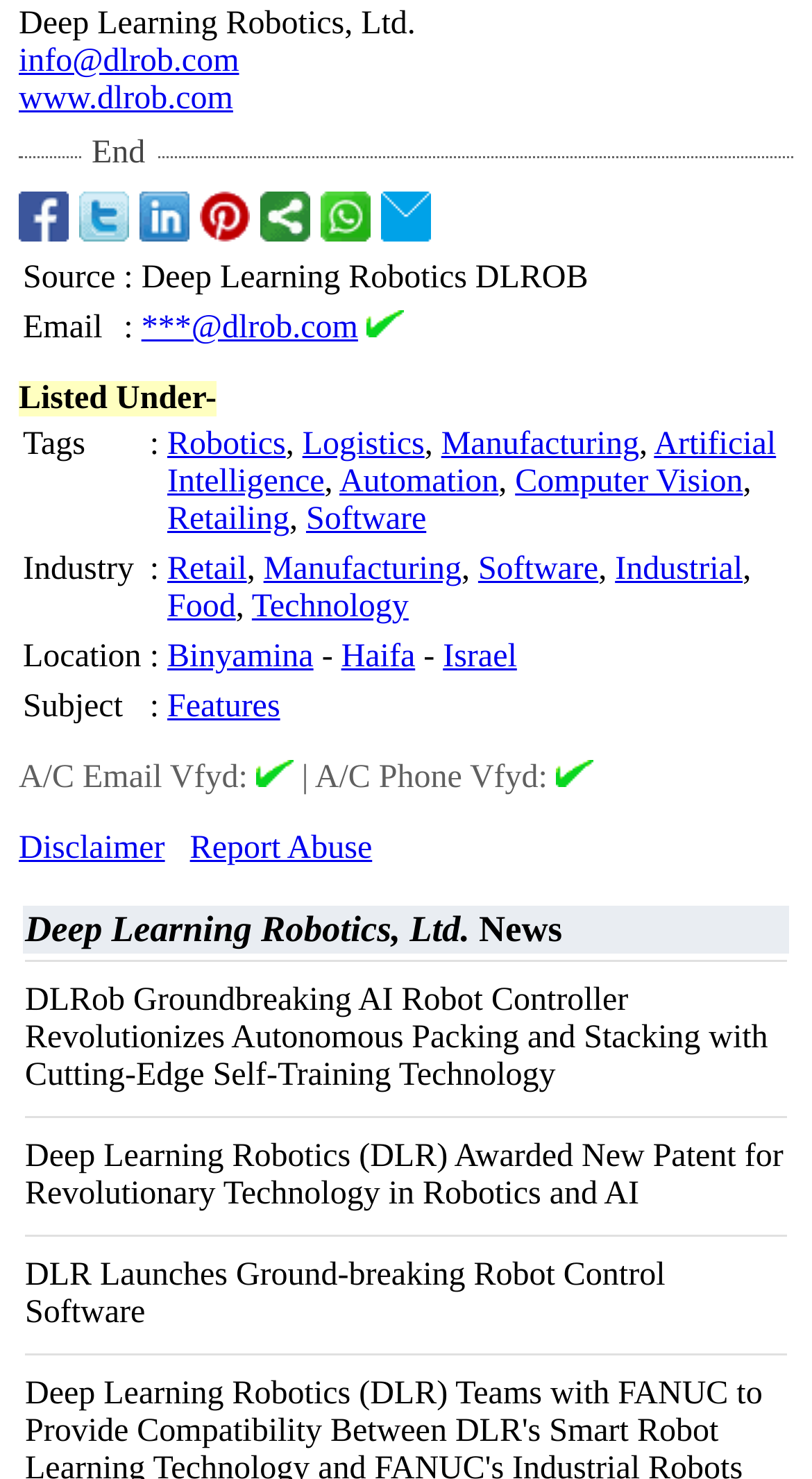Indicate the bounding box coordinates of the element that must be clicked to execute the instruction: "Visit the page of Benjamín Brea". The coordinates should be given as four float numbers between 0 and 1, i.e., [left, top, right, bottom].

None